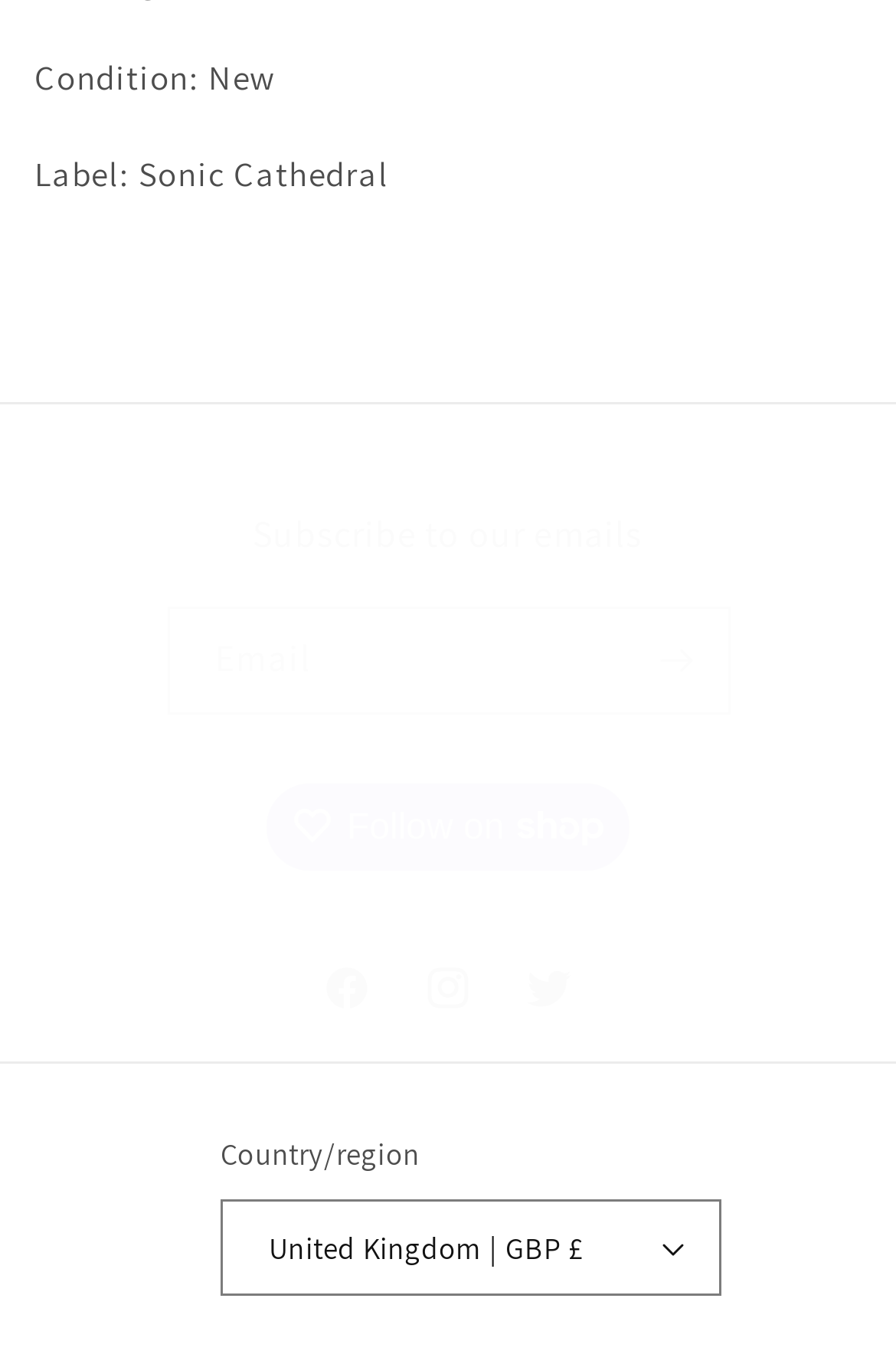Please specify the bounding box coordinates in the format (top-left x, top-left y, bottom-right x, bottom-right y), with values ranging from 0 to 1. Identify the bounding box for the UI component described as follows: Follow on Following on

[0.297, 0.578, 0.703, 0.641]